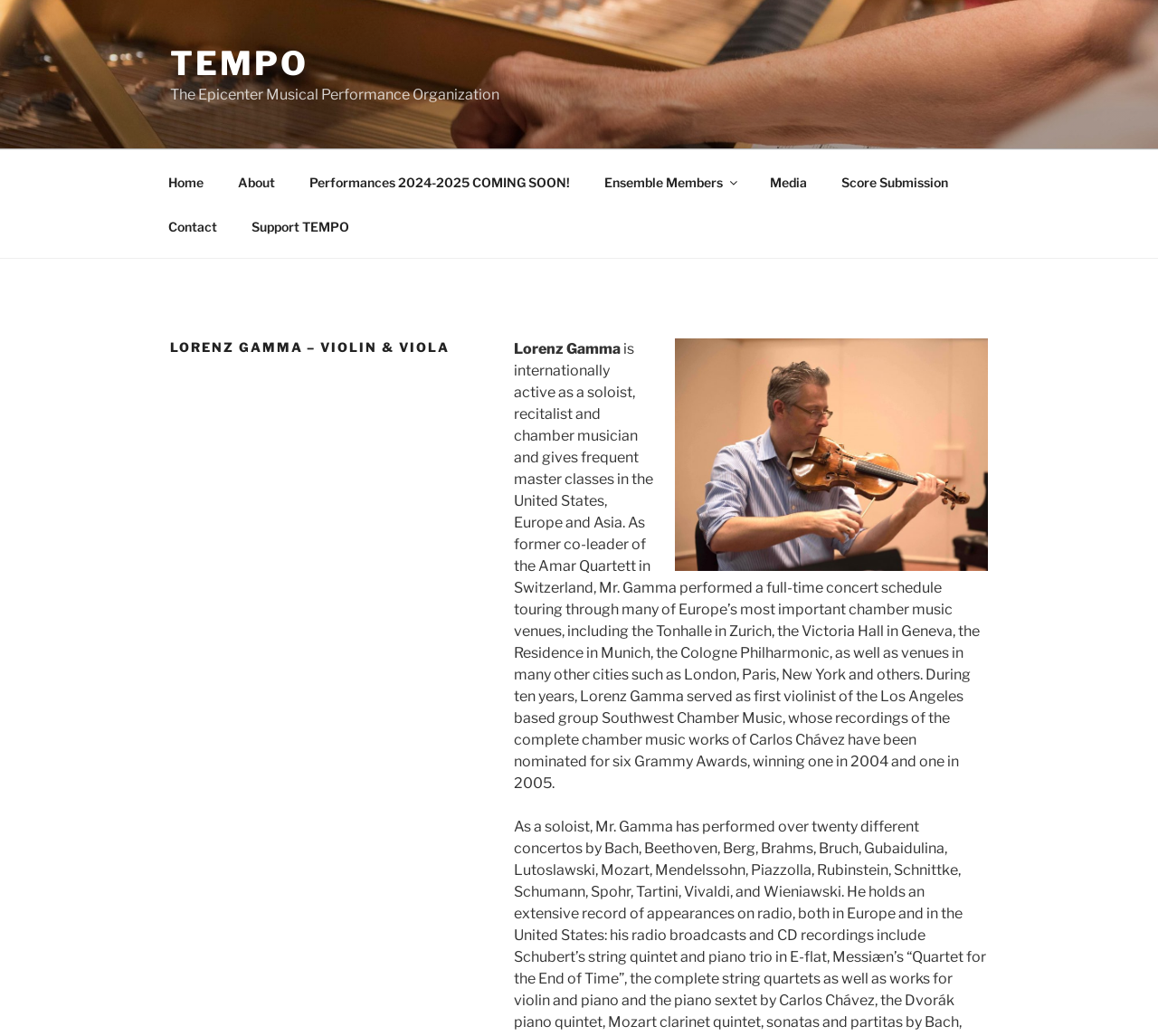Determine the bounding box coordinates of the UI element described by: "Support TEMPO".

[0.203, 0.197, 0.315, 0.24]